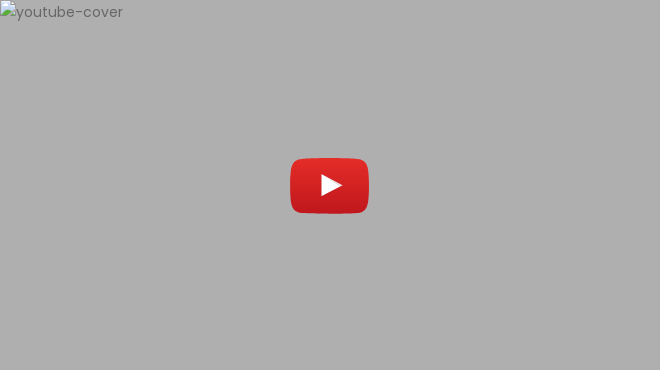Provide a comprehensive description of the image.

The image features a YouTube cover representing the popular video game "Halo Infinite." It displays the iconic play button in the center against a gray background, inviting viewers to engage with video content related to the game. The accompanying context emphasizes "Halo Infinite" as part of the renowned Halo first-person shooter franchise, recognized for its significant impact on gaming history. This visual element serves to enhance discussions or promotions related to the game, pointing audiences towards video experiences that delve into its features, storyline, and gameplay.